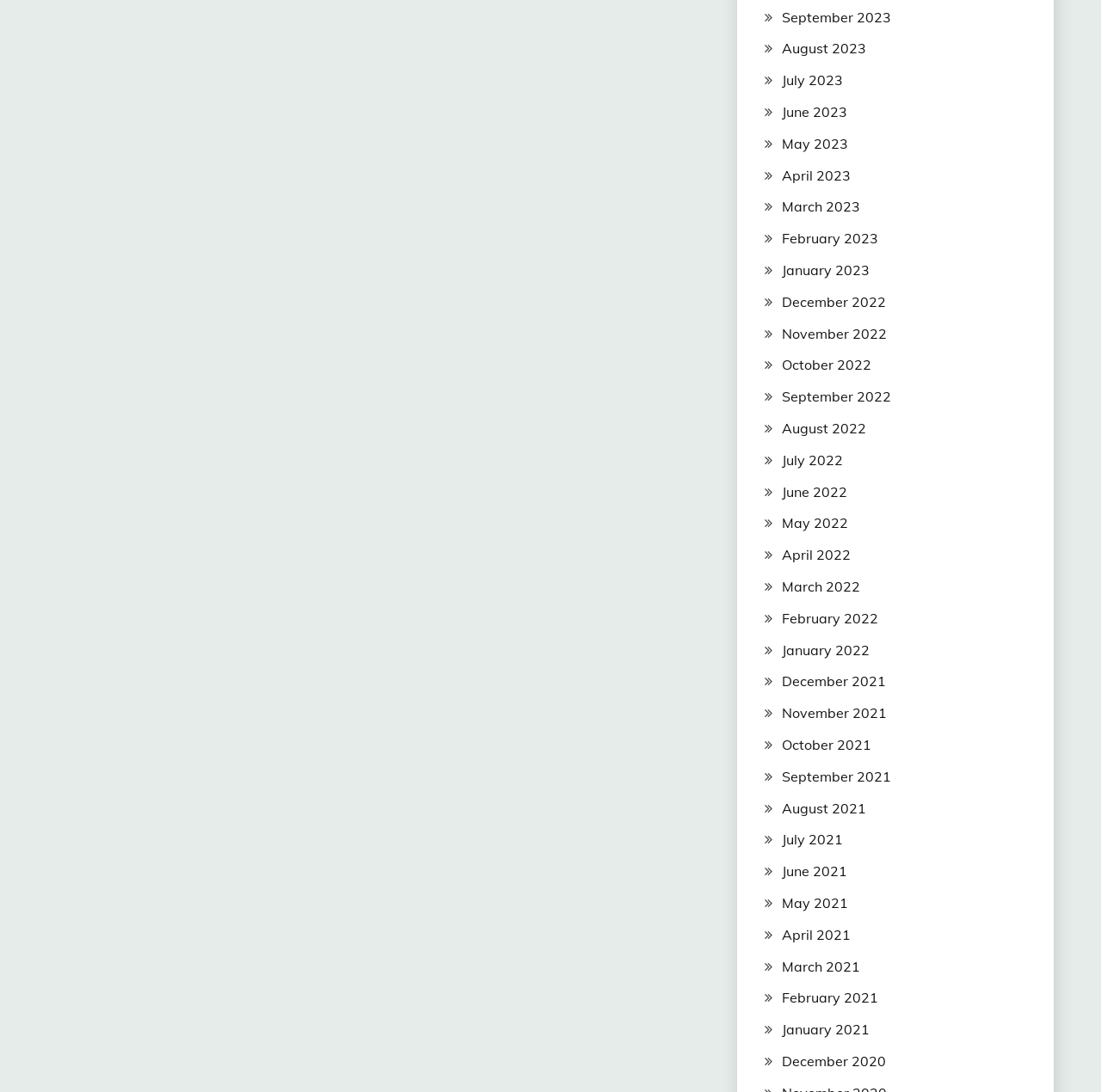Point out the bounding box coordinates of the section to click in order to follow this instruction: "Go to August 2022".

[0.71, 0.384, 0.786, 0.4]